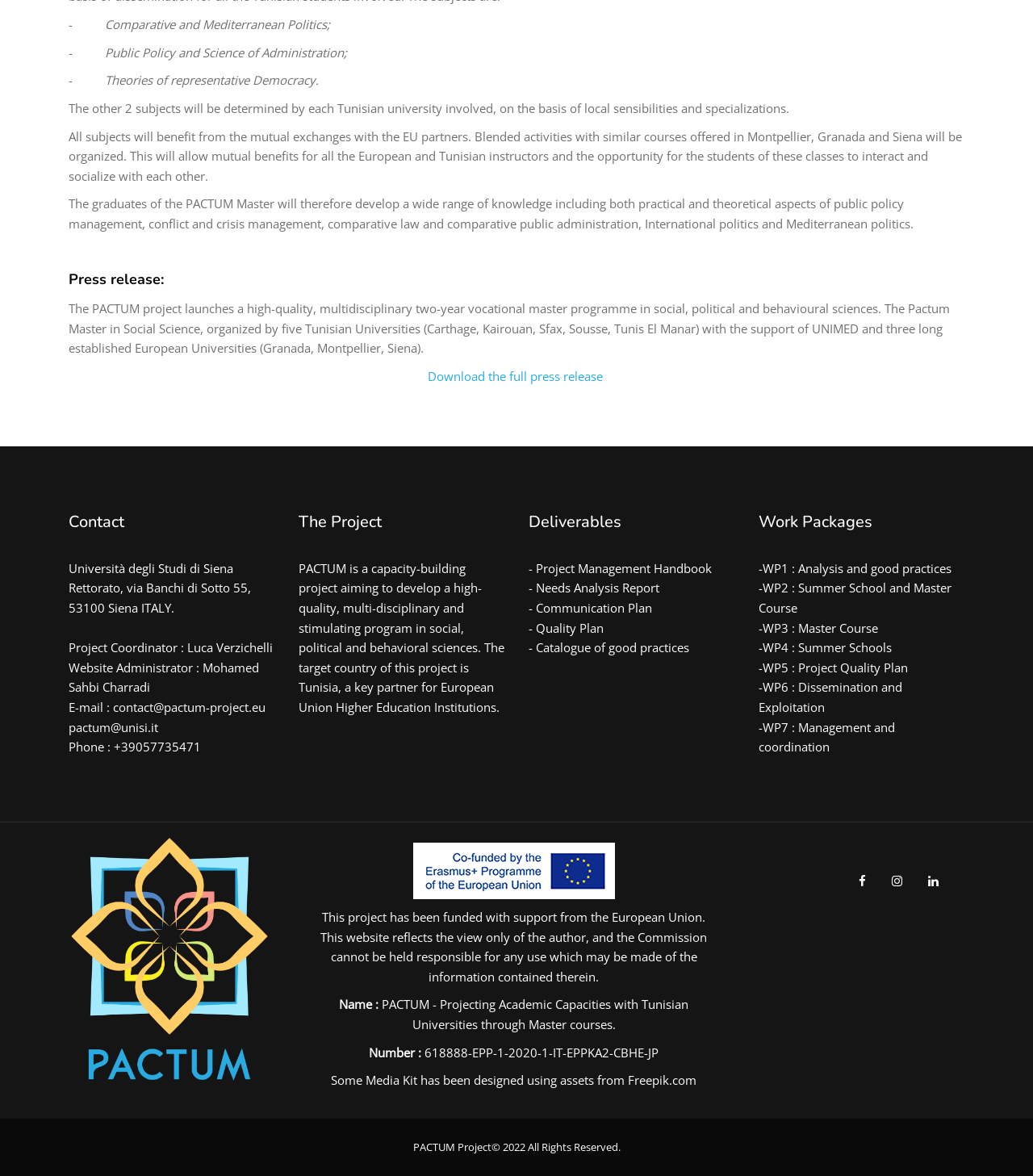Provide the bounding box coordinates of the HTML element this sentence describes: "Download the full press release". The bounding box coordinates consist of four float numbers between 0 and 1, i.e., [left, top, right, bottom].

[0.414, 0.313, 0.583, 0.327]